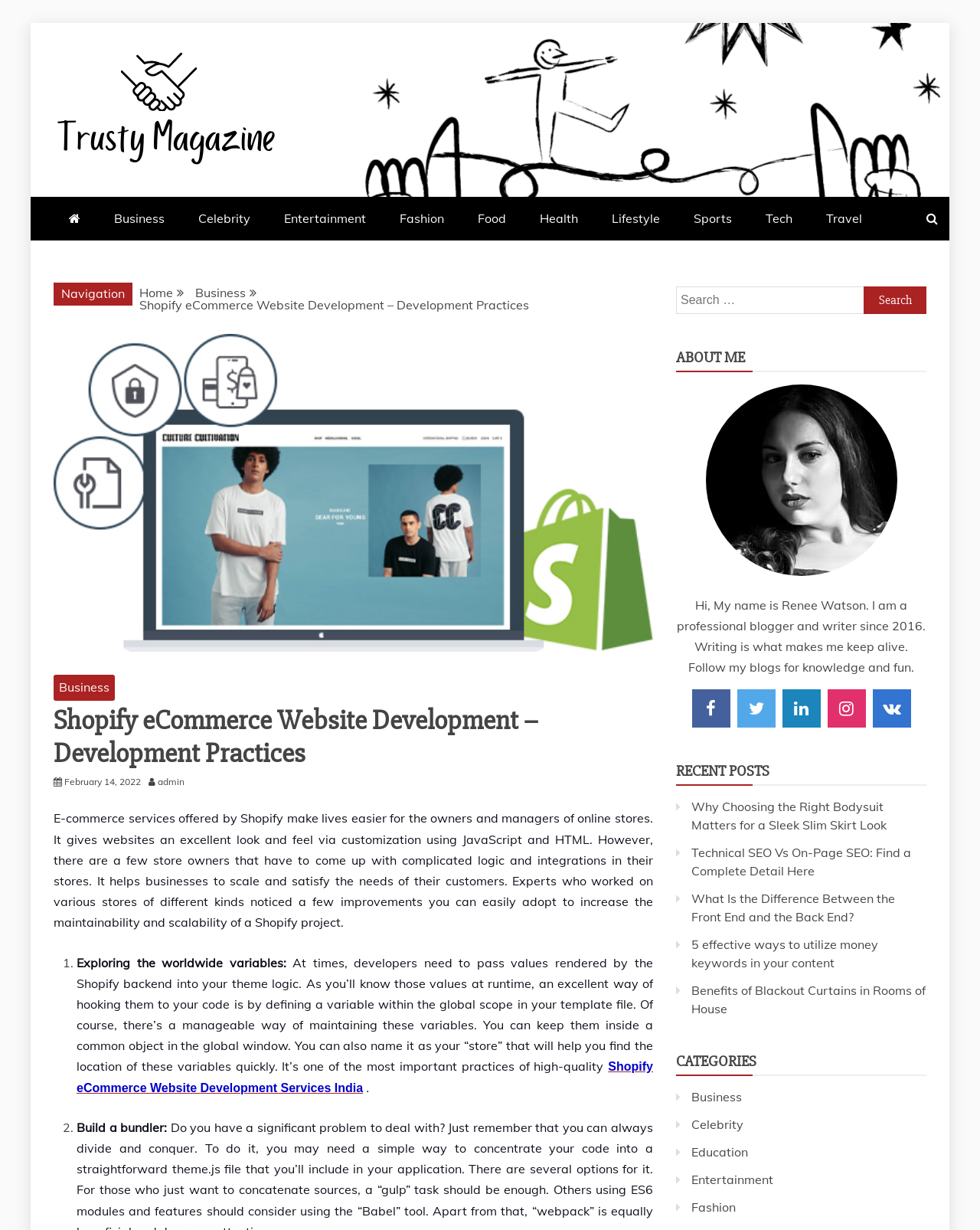Determine the title of the webpage and give its text content.

Shopify eCommerce Website Development – Development Practices